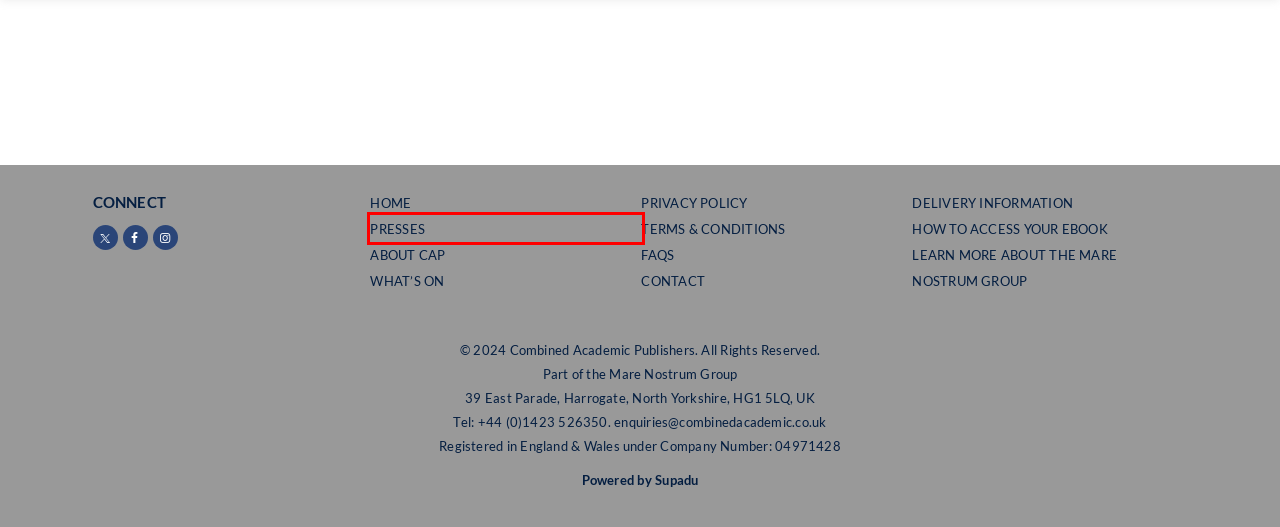Observe the provided screenshot of a webpage that has a red rectangle bounding box. Determine the webpage description that best matches the new webpage after clicking the element inside the red bounding box. Here are the candidates:
A. Supadu | Websites, stores & digital marketing services for Publishers & University Presses
B. Home | Mare Nostrum Group
C. Delivery Information - Combined Academic Publishers
D. Browse by Press - Combined Academic Publishers
E. What's On - Combined Academic Publishers
F. Privacy Policy - Combined Academic Publishers
G. Frequently Asked Questions - Combined Academic Publishers
H. Terms & Conditions - Combined Academic Publishers

D